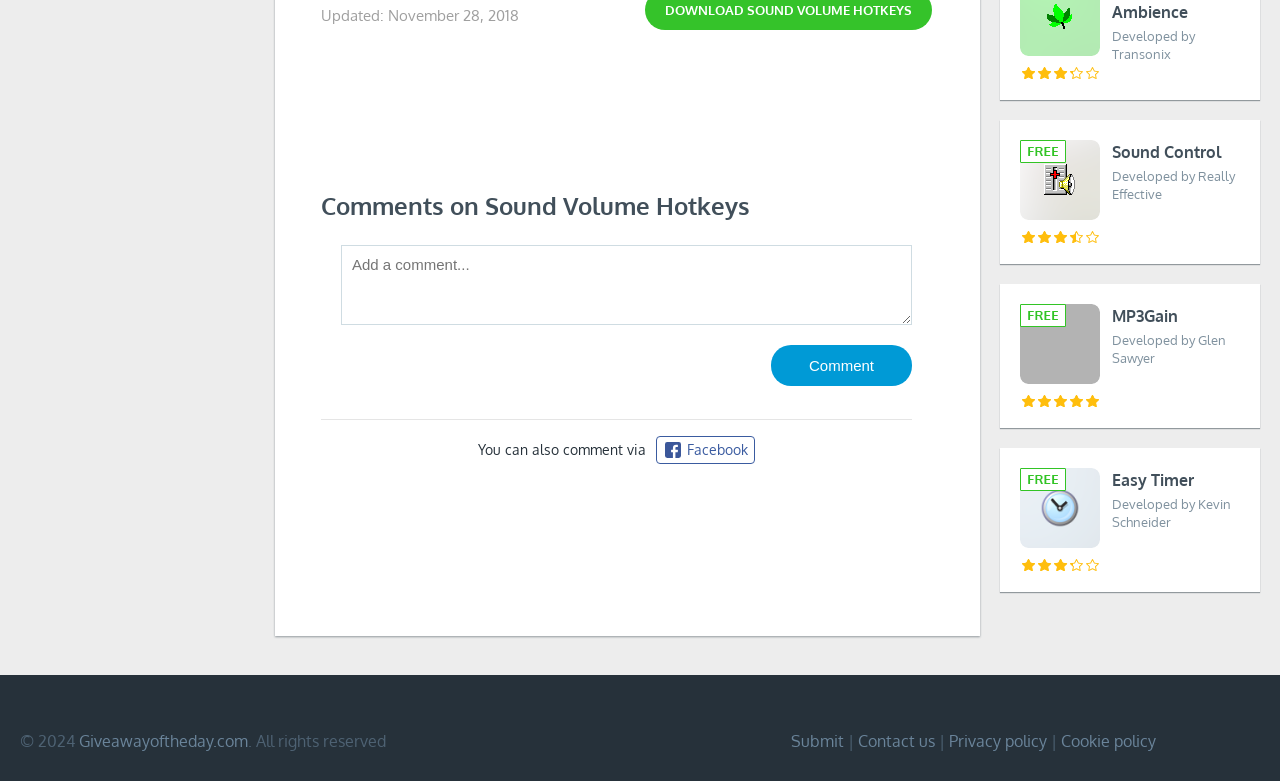Can you show the bounding box coordinates of the region to click on to complete the task described in the instruction: "Submit"?

[0.618, 0.936, 0.659, 0.962]